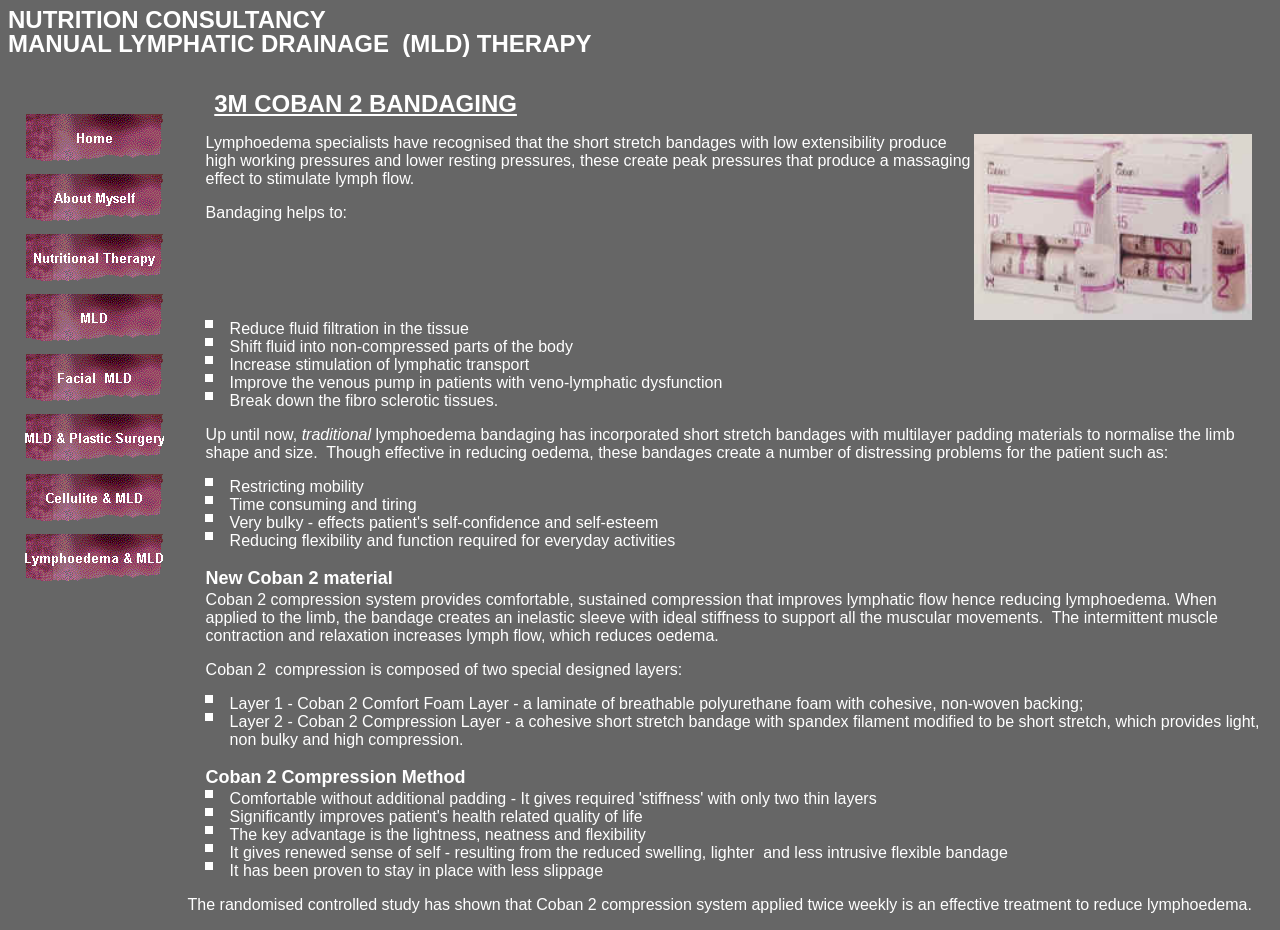Identify the bounding box coordinates of the region I need to click to complete this instruction: "Click the Coban 2 Compression Method link".

[0.161, 0.825, 0.364, 0.846]